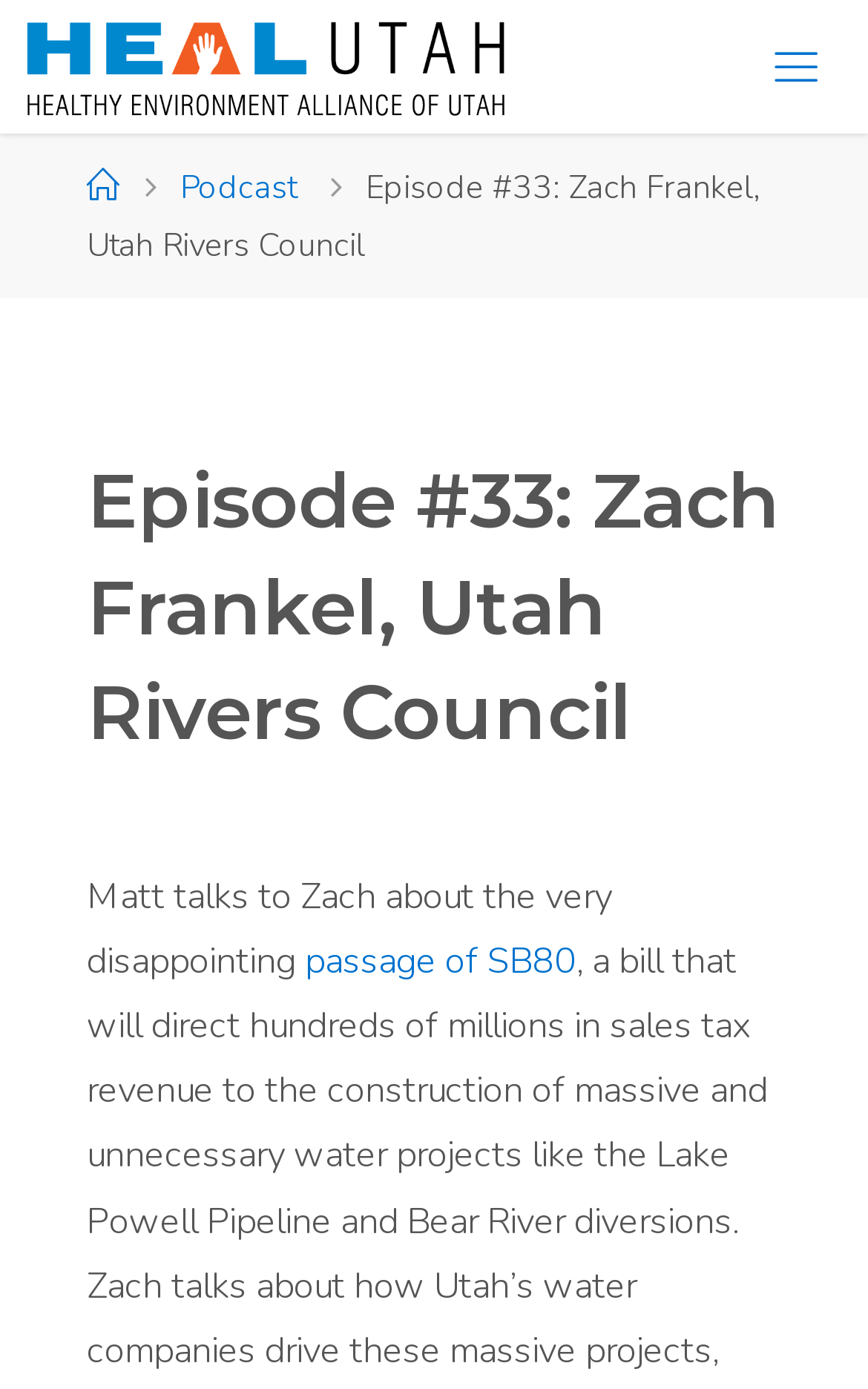Based on the element description: "Read More", identify the bounding box coordinates for this UI element. The coordinates must be four float numbers between 0 and 1, listed as [left, top, right, bottom].

None